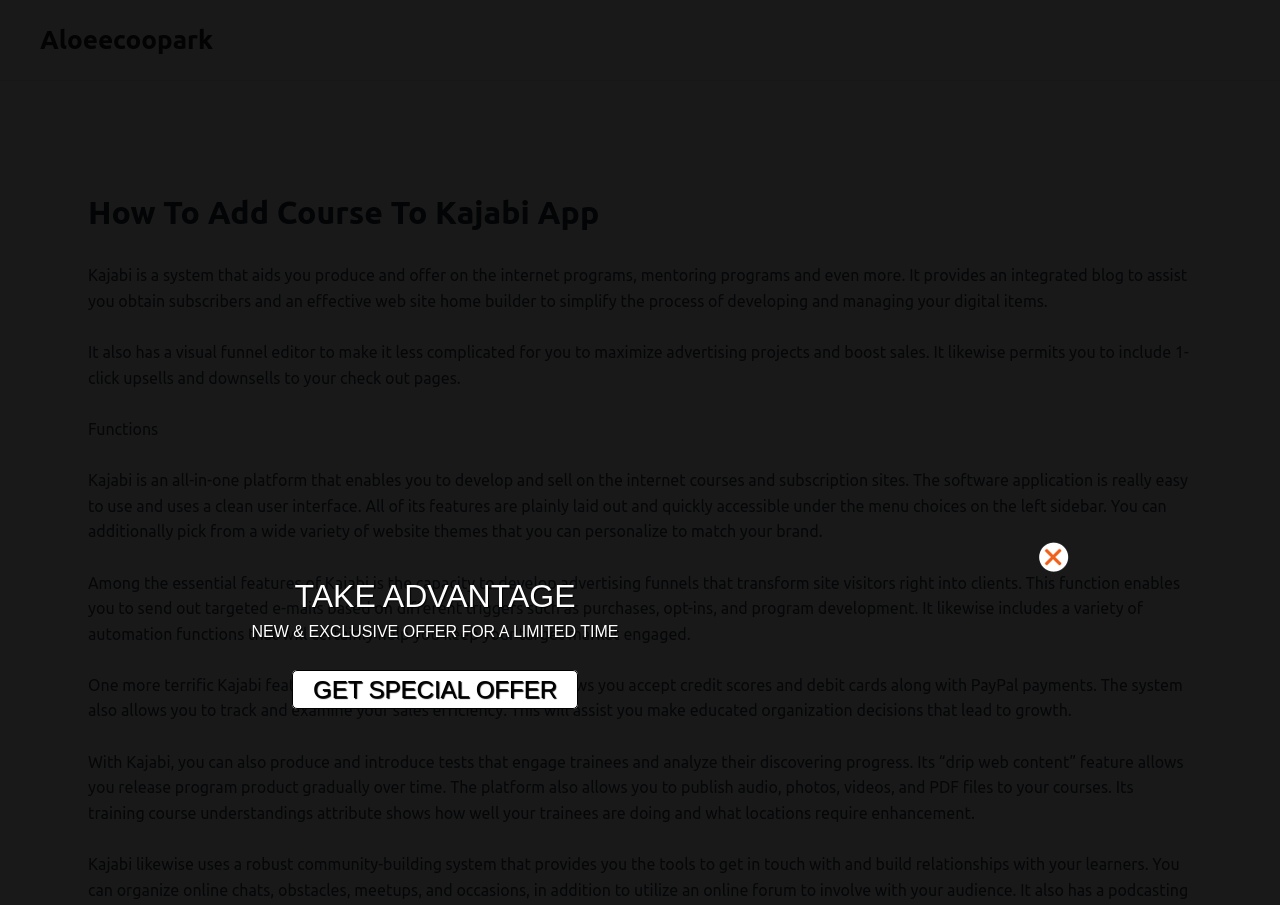Write a detailed summary of the webpage, including text, images, and layout.

This webpage is about "How To Add Course To Kajabi App" and provides detailed information on the topic. At the top, there is a header with the title "How To Add Course To Kajabi App" followed by a brief description of Kajabi, a system that helps create and sell online programs, mentoring programs, and more. 

Below the header, there are several paragraphs of text that explain the features of Kajabi, including its integrated blog, website builder, visual funnel editor, and payment system. The text also highlights Kajabi's ability to create advertising funnels, automate tasks, and track sales performance. Additionally, it mentions that Kajabi allows users to create and launch tests, publish course materials, and track student progress.

On the right side of the page, there is a call-to-action section with a heading "TAKE ADVANTAGE" and a promotional offer "NEW & EXCLUSIVE OFFER FOR A LIMITED TIME". Below this, there is a link "GET SPECIAL OFFER" that likely directs users to a page where they can take advantage of the offer.